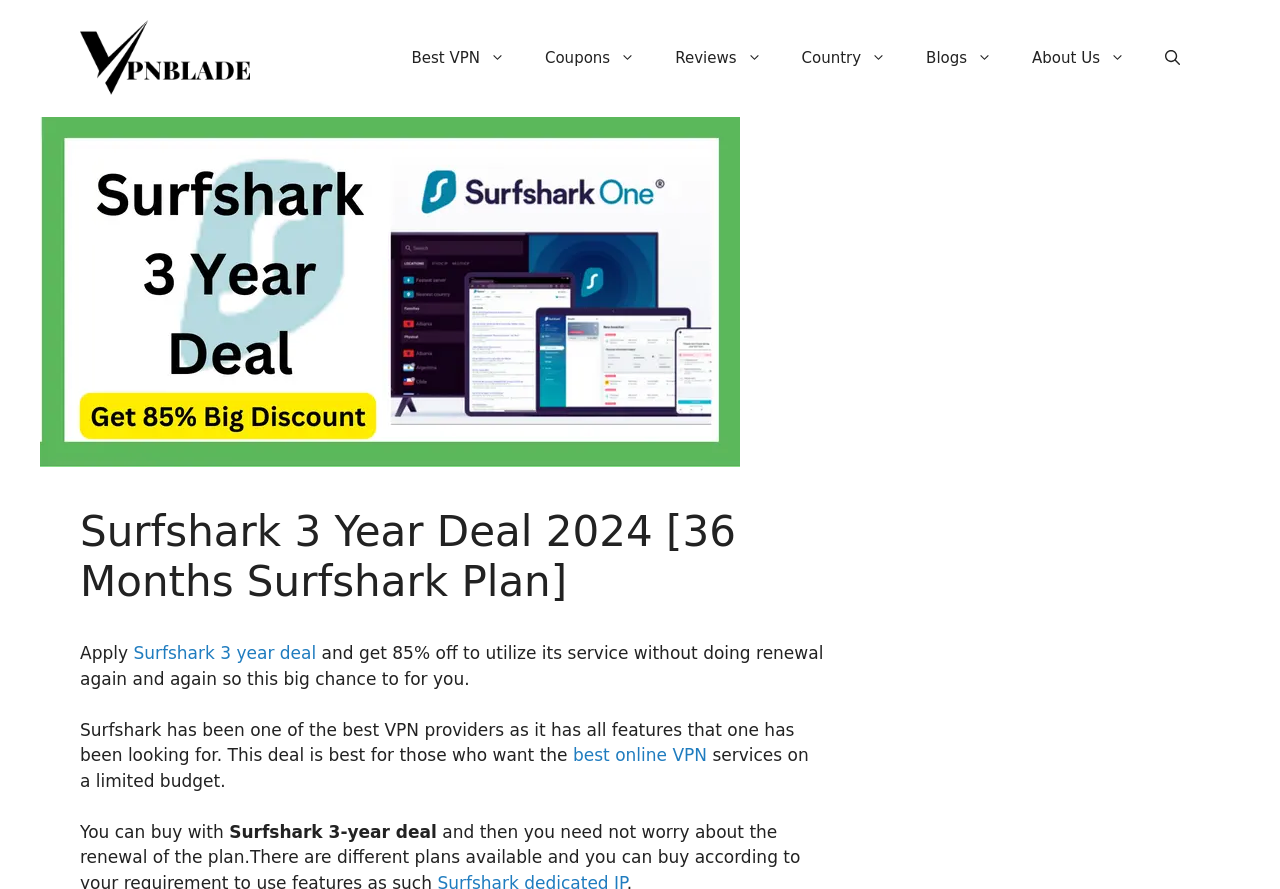Locate the bounding box coordinates of the clickable part needed for the task: "Click the 'best online VPN' link".

[0.448, 0.838, 0.552, 0.861]